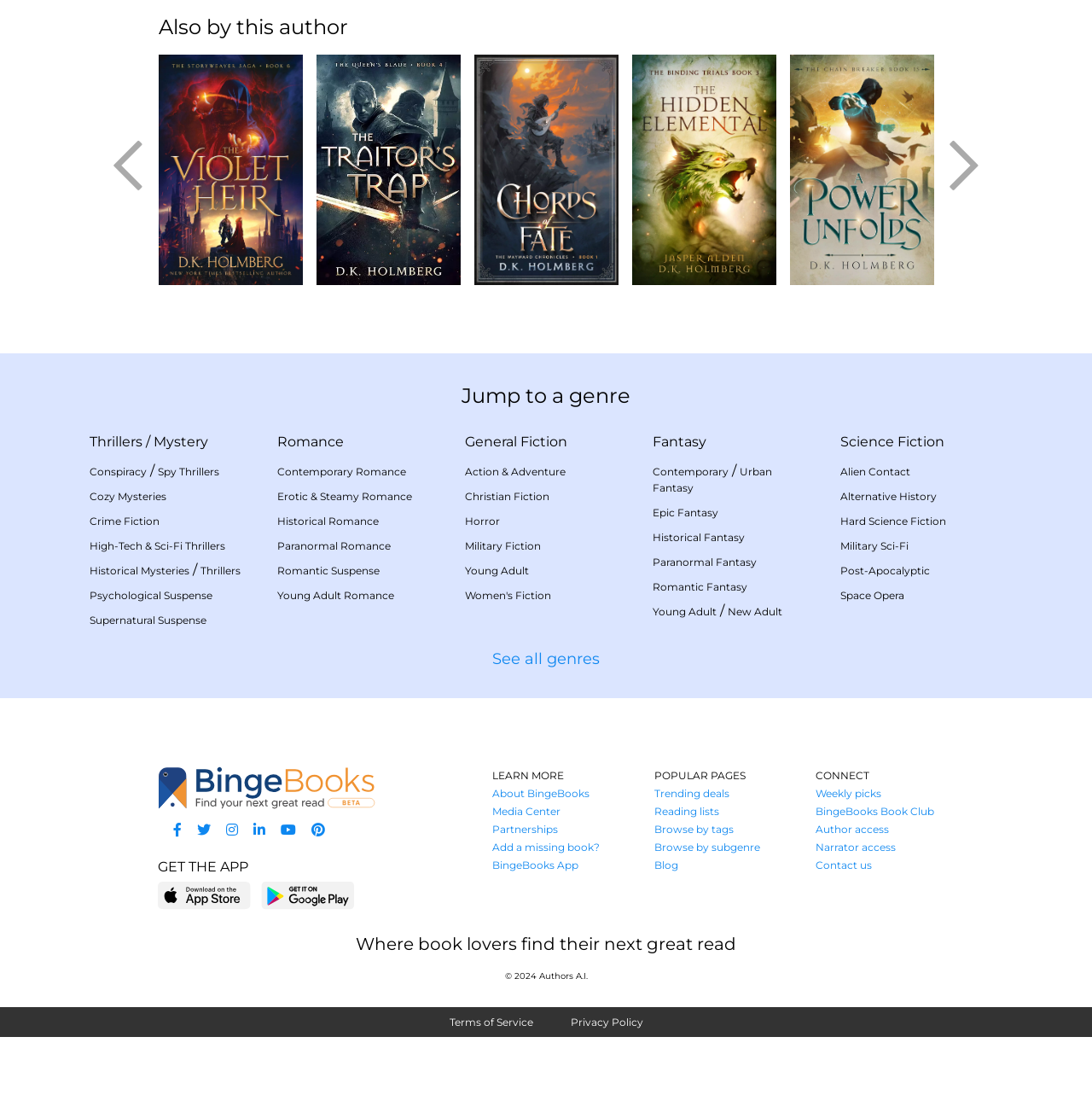Provide the bounding box coordinates of the HTML element described as: "High-Tech & Sci-Fi Thrillers". The bounding box coordinates should be four float numbers between 0 and 1, i.e., [left, top, right, bottom].

[0.082, 0.548, 0.206, 0.56]